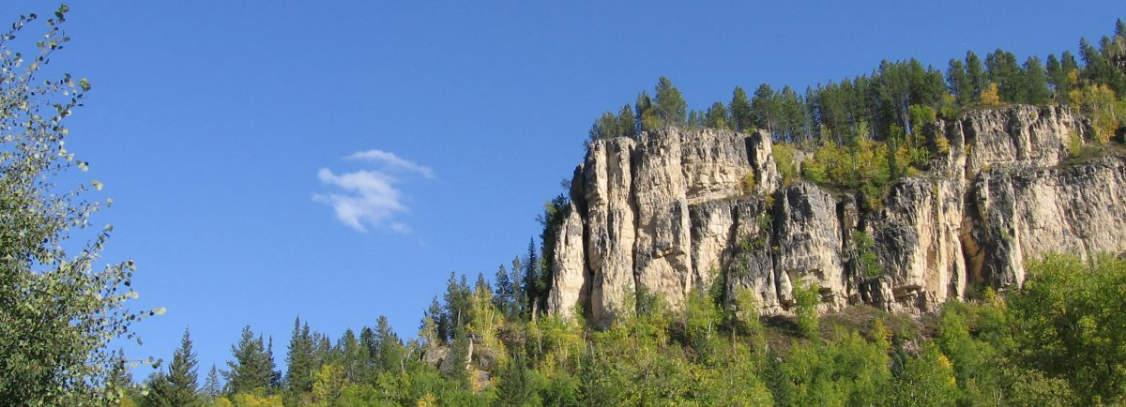What surrounds the base of the cliffs in the image? Analyze the screenshot and reply with just one word or a short phrase.

Lush foliage